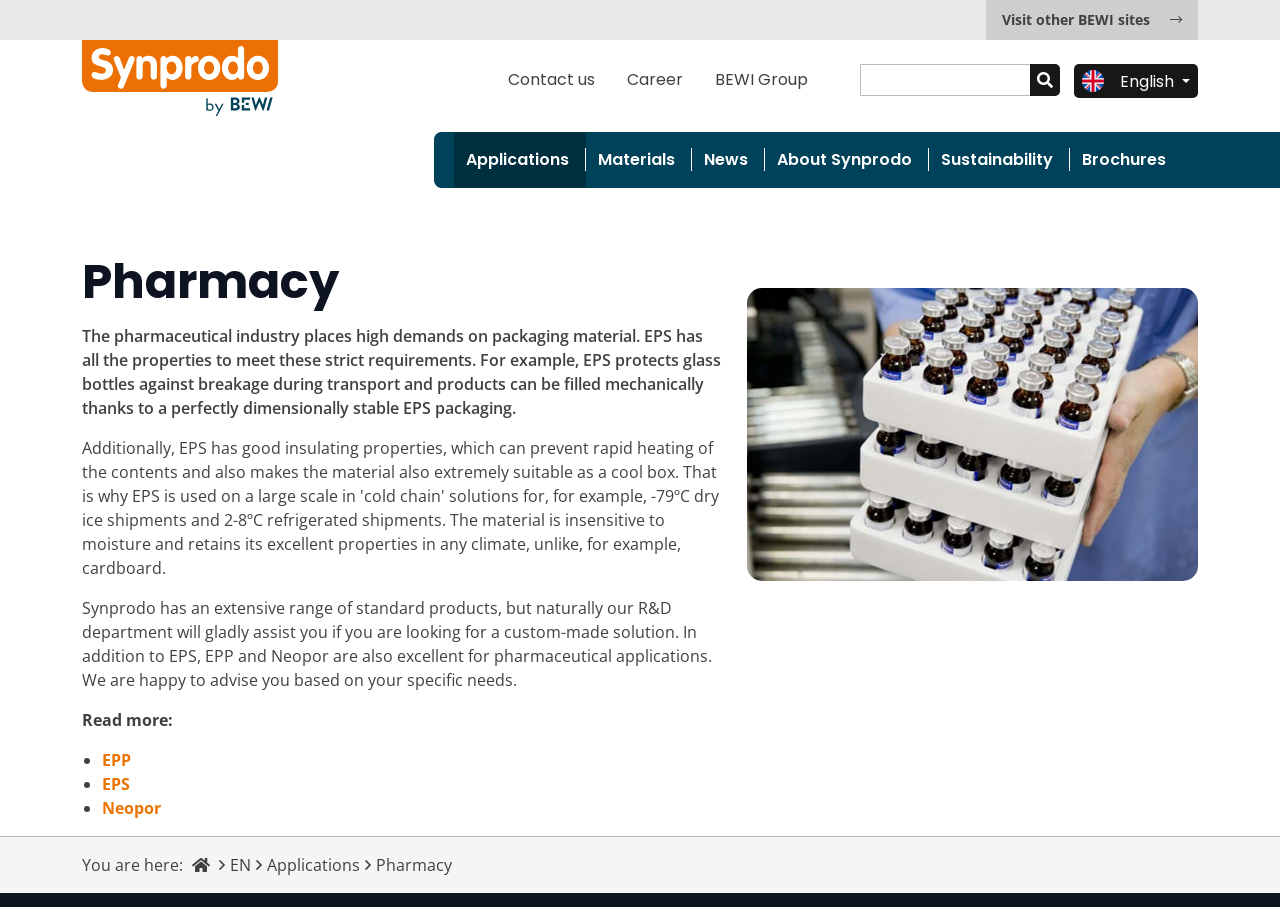Locate the bounding box coordinates of the clickable area to execute the instruction: "Click the 'Visit other BEWI sites' button". Provide the coordinates as four float numbers between 0 and 1, represented as [left, top, right, bottom].

[0.77, 0.0, 0.936, 0.044]